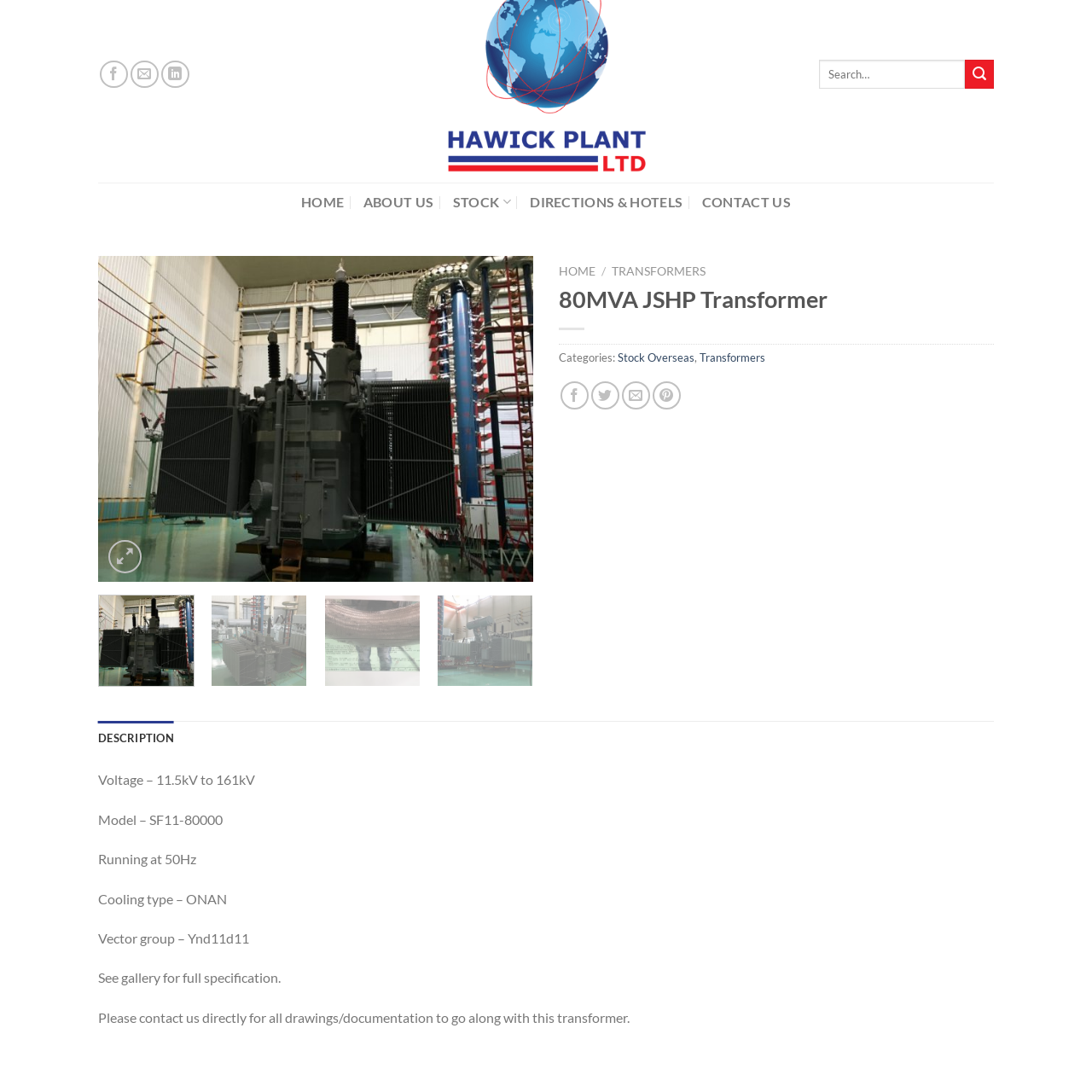Craft a detailed and vivid caption for the image that is highlighted by the red frame.

The image displays a sleek and modern transformer, likely identified as an 80MVA JSHP Transformer. It features a compact design suitable for various industrial applications. Prominently, the image suggests high voltage capabilities, ranging from 11.5kV to 161kV, with specifications that indicate its operational frequency of 50Hz and a cooling type of ONAN (Oil Natural Air Natural). The transformer is pivotal in power distribution and management, indicating its importance in electrical engineering and infrastructure. The visual elements emphasize the transformer’s robust construction, designed for efficient performance in demanding environments. This image serves as a vital part of the product gallery, reinforcing the manufacturer's commitment to quality and innovation in transformer technology.